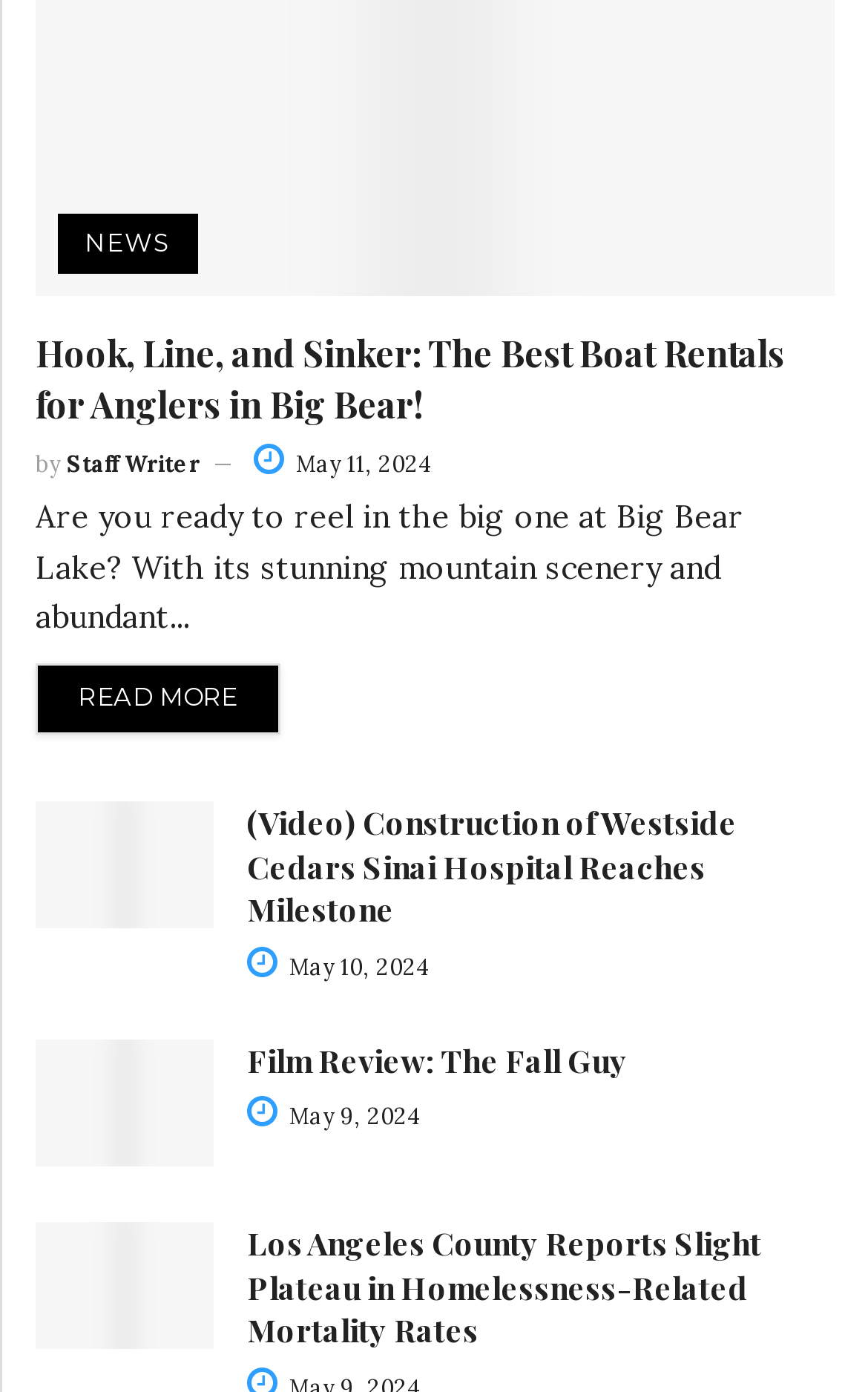Show the bounding box coordinates for the element that needs to be clicked to execute the following instruction: "Check the news about Los Angeles County's homelessness-related mortality rates". Provide the coordinates in the form of four float numbers between 0 and 1, i.e., [left, top, right, bottom].

[0.041, 0.878, 0.246, 0.969]